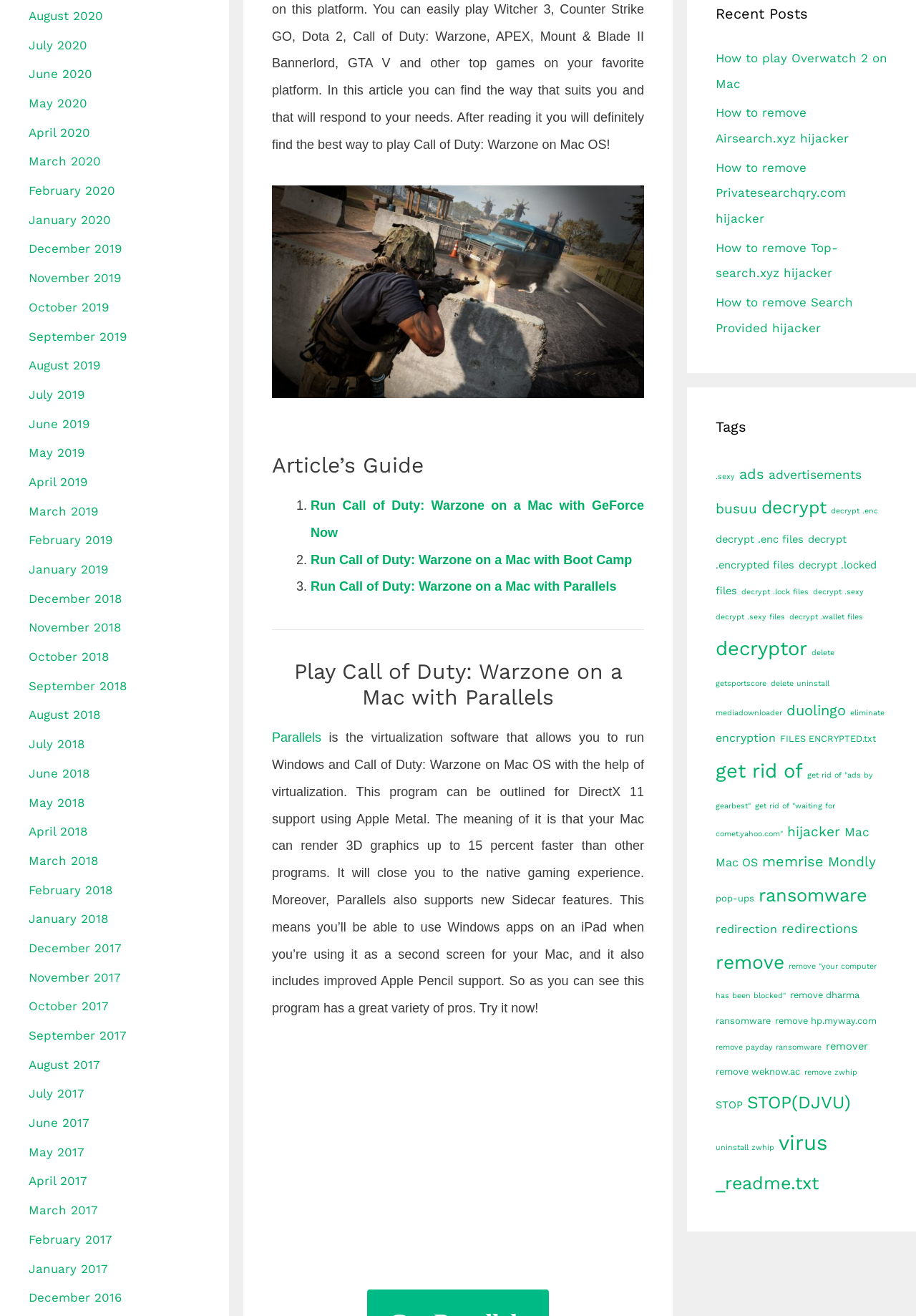Please determine the bounding box coordinates of the element's region to click in order to carry out the following instruction: "Click on 'Run Call of Duty: Warzone on a Mac with GeForce Now'". The coordinates should be four float numbers between 0 and 1, i.e., [left, top, right, bottom].

[0.339, 0.379, 0.703, 0.41]